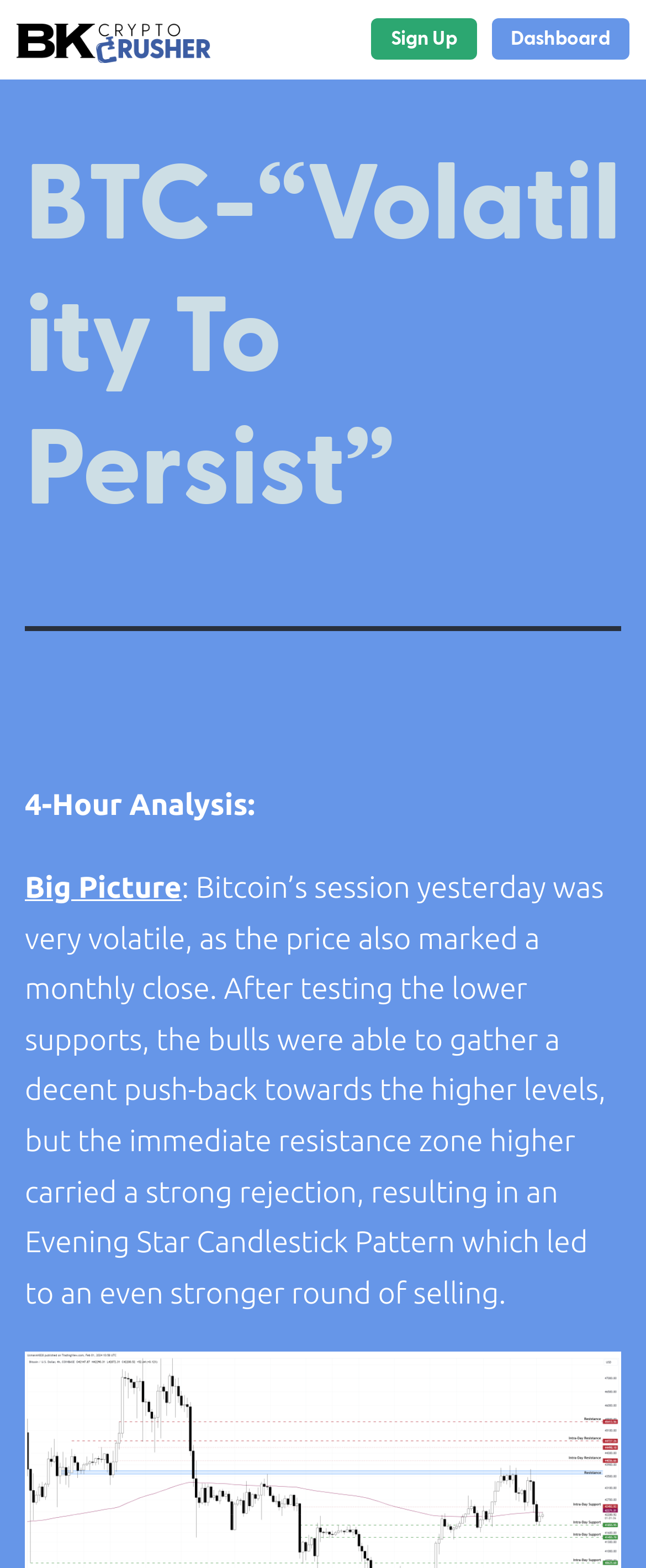Provide a brief response to the question below using one word or phrase:
What is the tone of the analysis?

Neutral